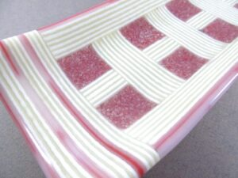Give a one-word or one-phrase response to the question: 
What is the texture of the pattern?

Woven